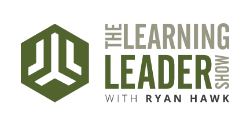Please provide a one-word or short phrase answer to the question:
What is the host's name?

Ryan Hawk